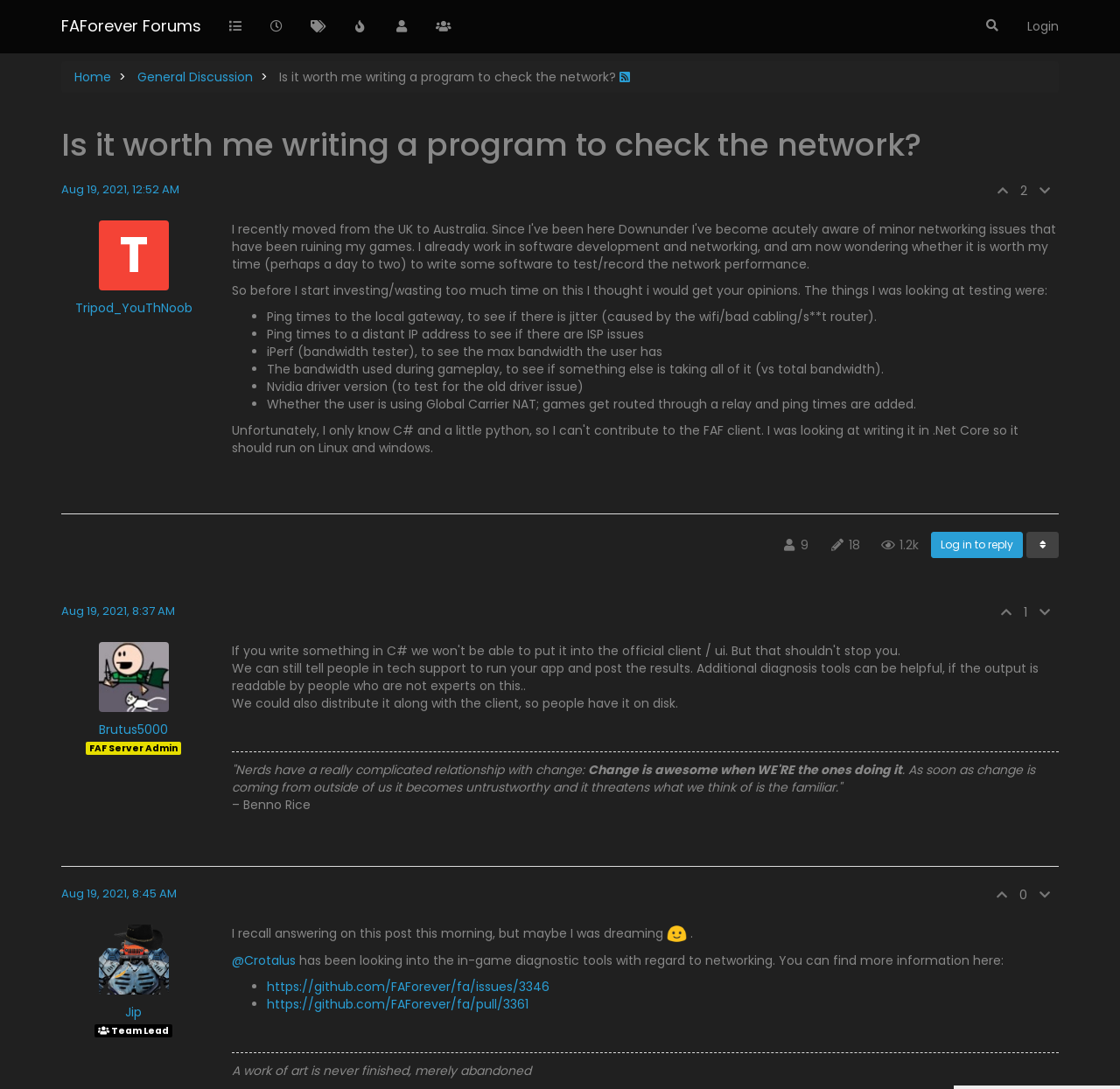Who is the author of the post?
Kindly give a detailed and elaborate answer to the question.

The author of the post is identified as Tripod_YouThNoob, which is mentioned in the text 'Tripod_YouThNoob' with a link to the user's profile.